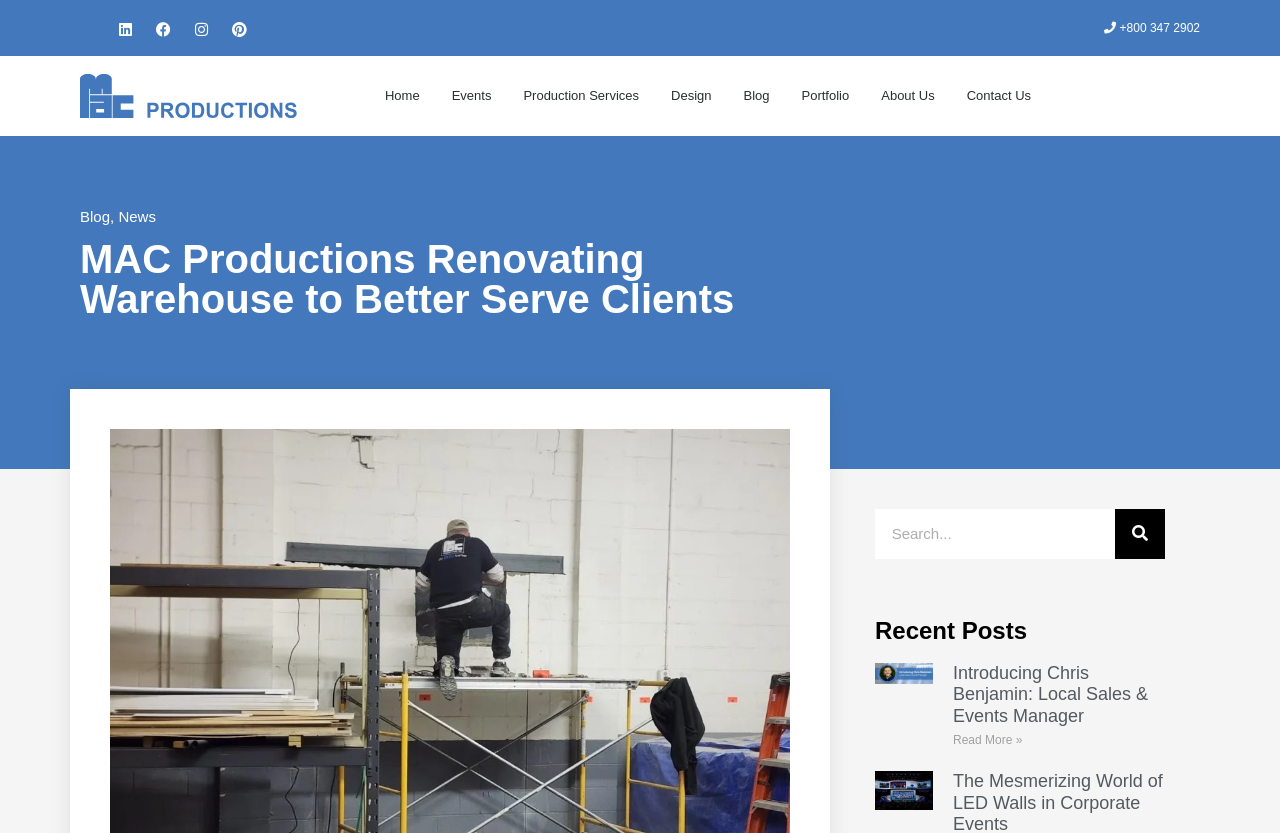Identify the bounding box coordinates of the section to be clicked to complete the task described by the following instruction: "Search for something". The coordinates should be four float numbers between 0 and 1, formatted as [left, top, right, bottom].

[0.684, 0.61, 0.91, 0.67]